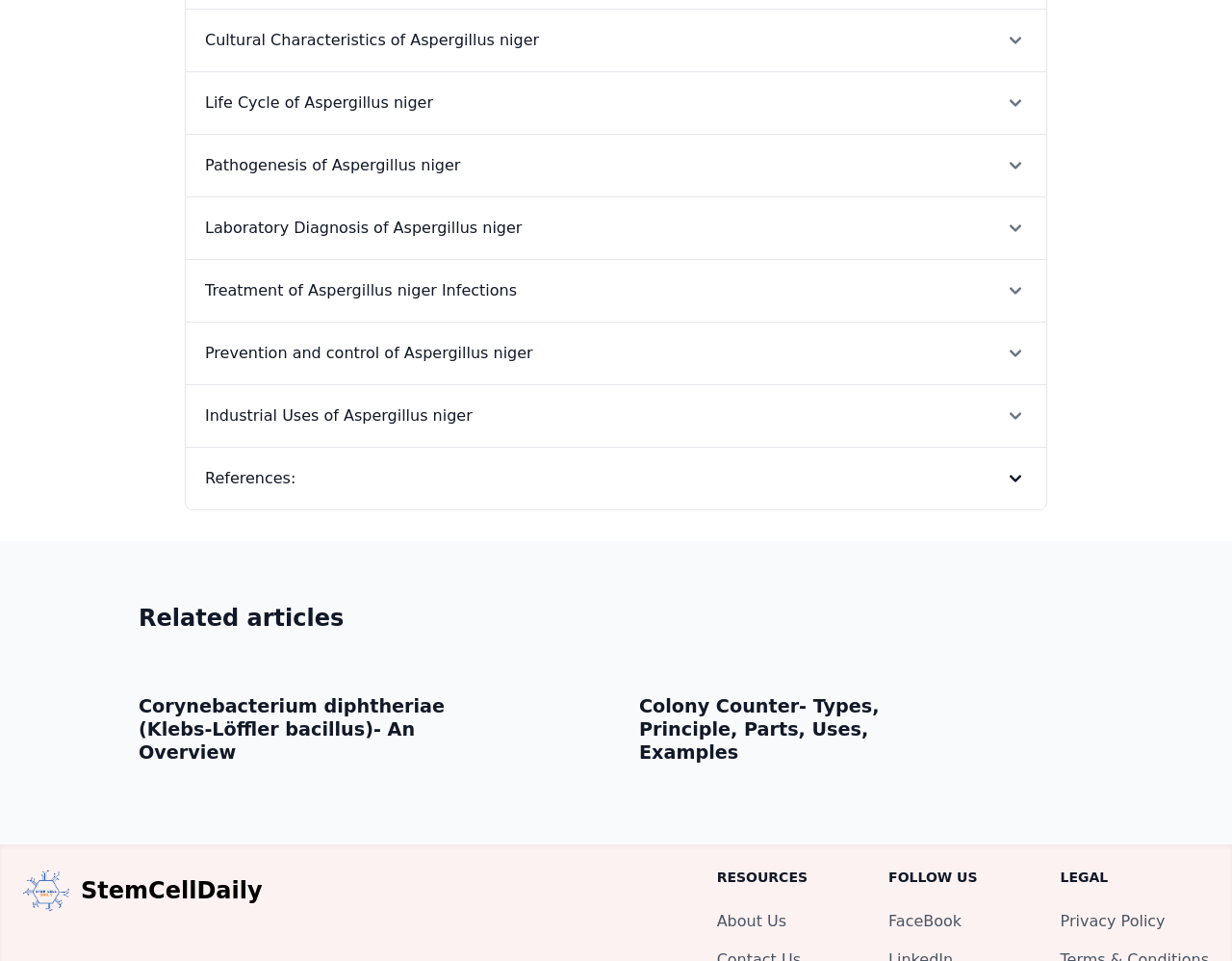Locate the bounding box coordinates of the area that needs to be clicked to fulfill the following instruction: "View the Privacy Policy". The coordinates should be in the format of four float numbers between 0 and 1, namely [left, top, right, bottom].

[0.861, 0.949, 0.946, 0.968]